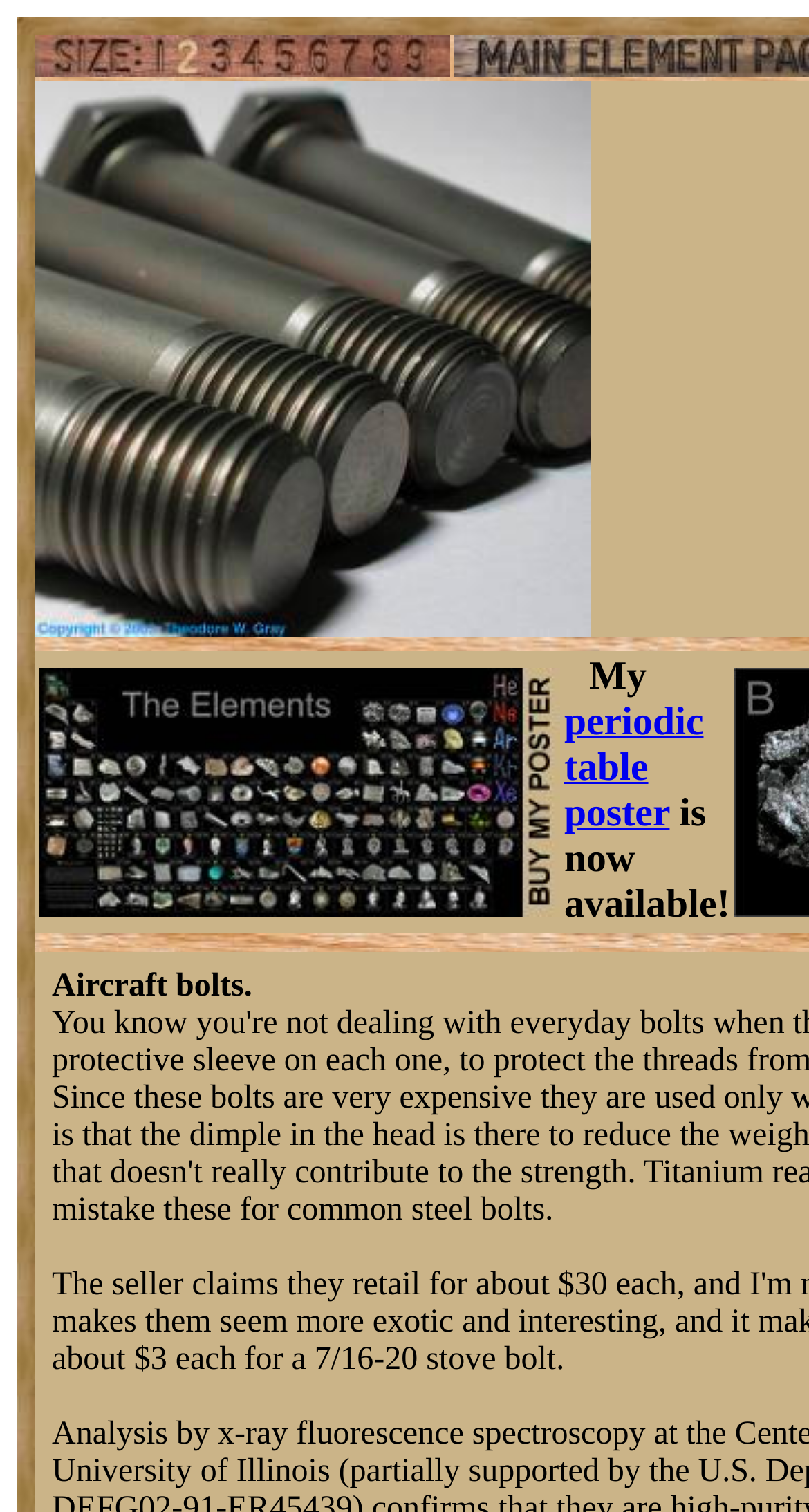Please give a succinct answer to the question in one word or phrase:
What is the name of the poster available on the webpage?

Periodic Table Poster